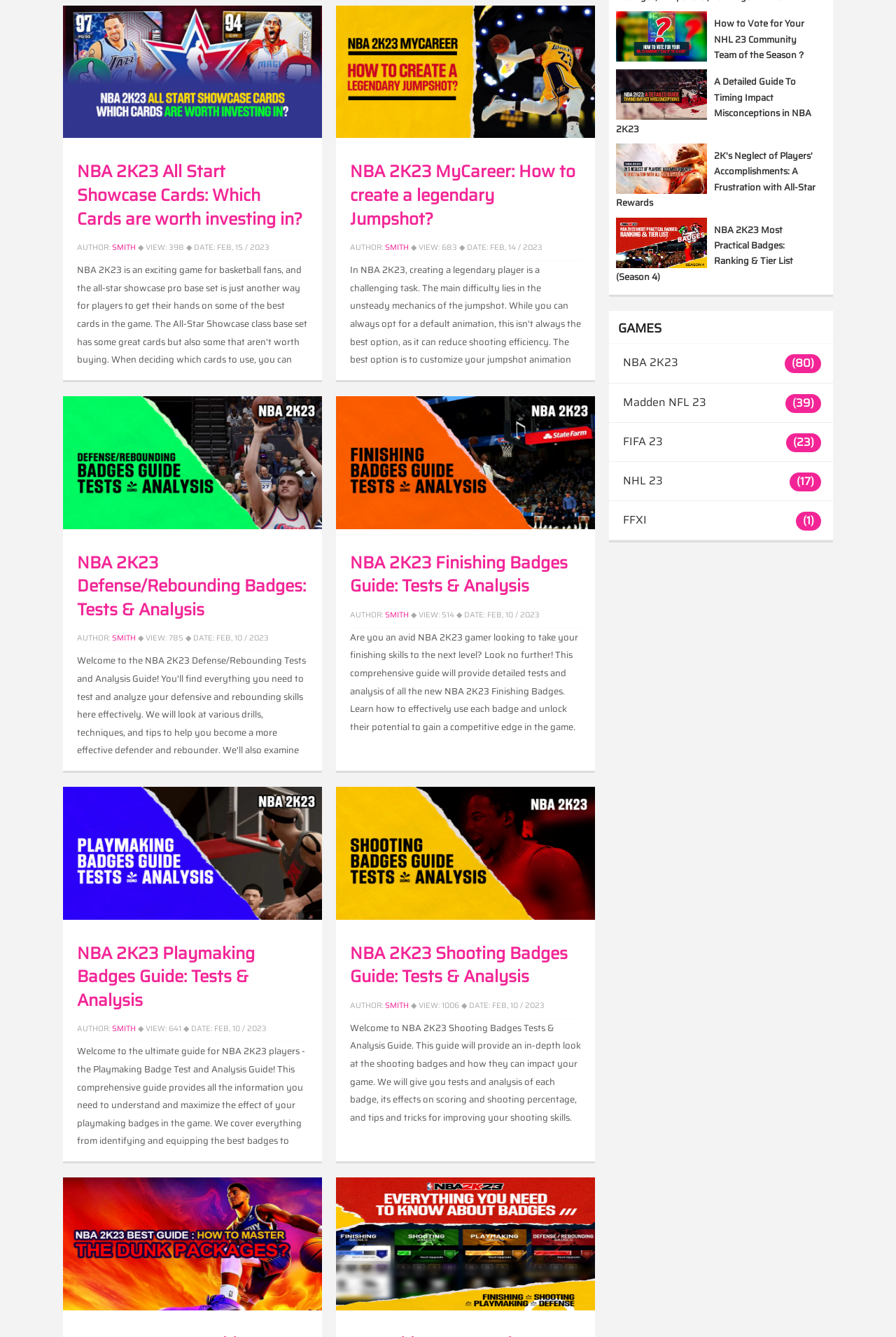Bounding box coordinates are specified in the format (top-left x, top-left y, bottom-right x, bottom-right y). All values are floating point numbers bounded between 0 and 1. Please provide the bounding box coordinate of the region this sentence describes: Smith

[0.43, 0.181, 0.456, 0.19]